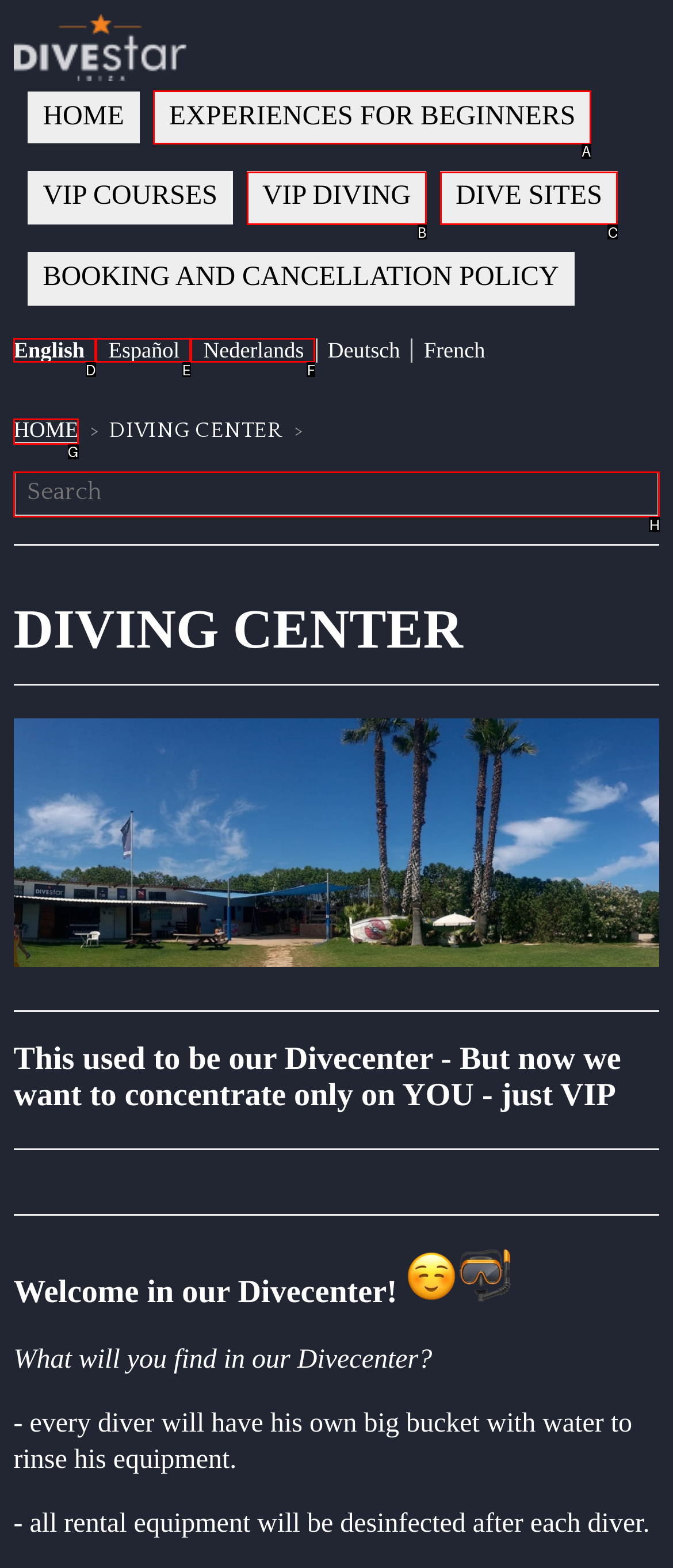Point out the HTML element I should click to achieve the following: Search for something Reply with the letter of the selected element.

H